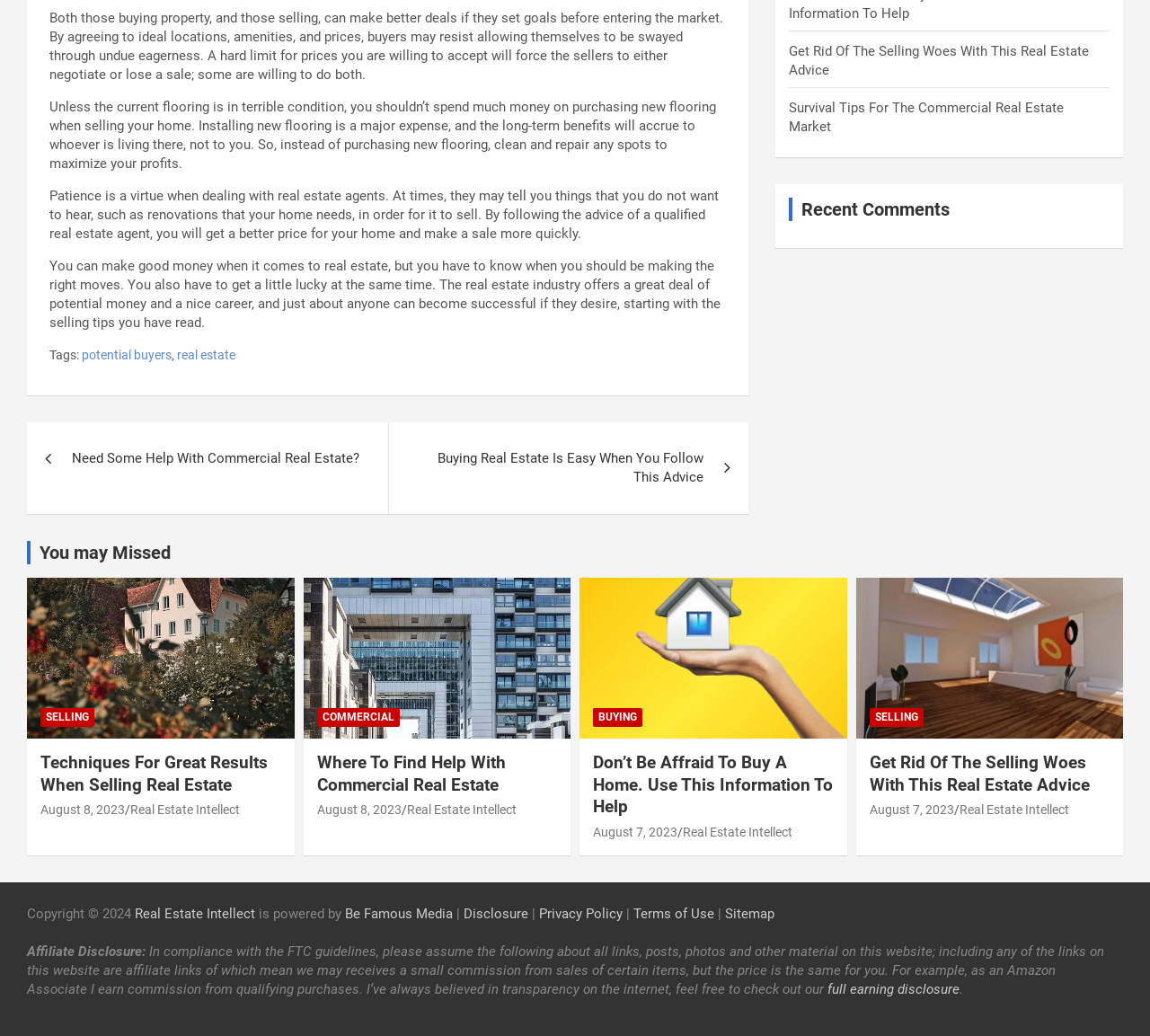Using the provided element description: "Real Estate Intellect", determine the bounding box coordinates of the corresponding UI element in the screenshot.

[0.113, 0.775, 0.209, 0.789]